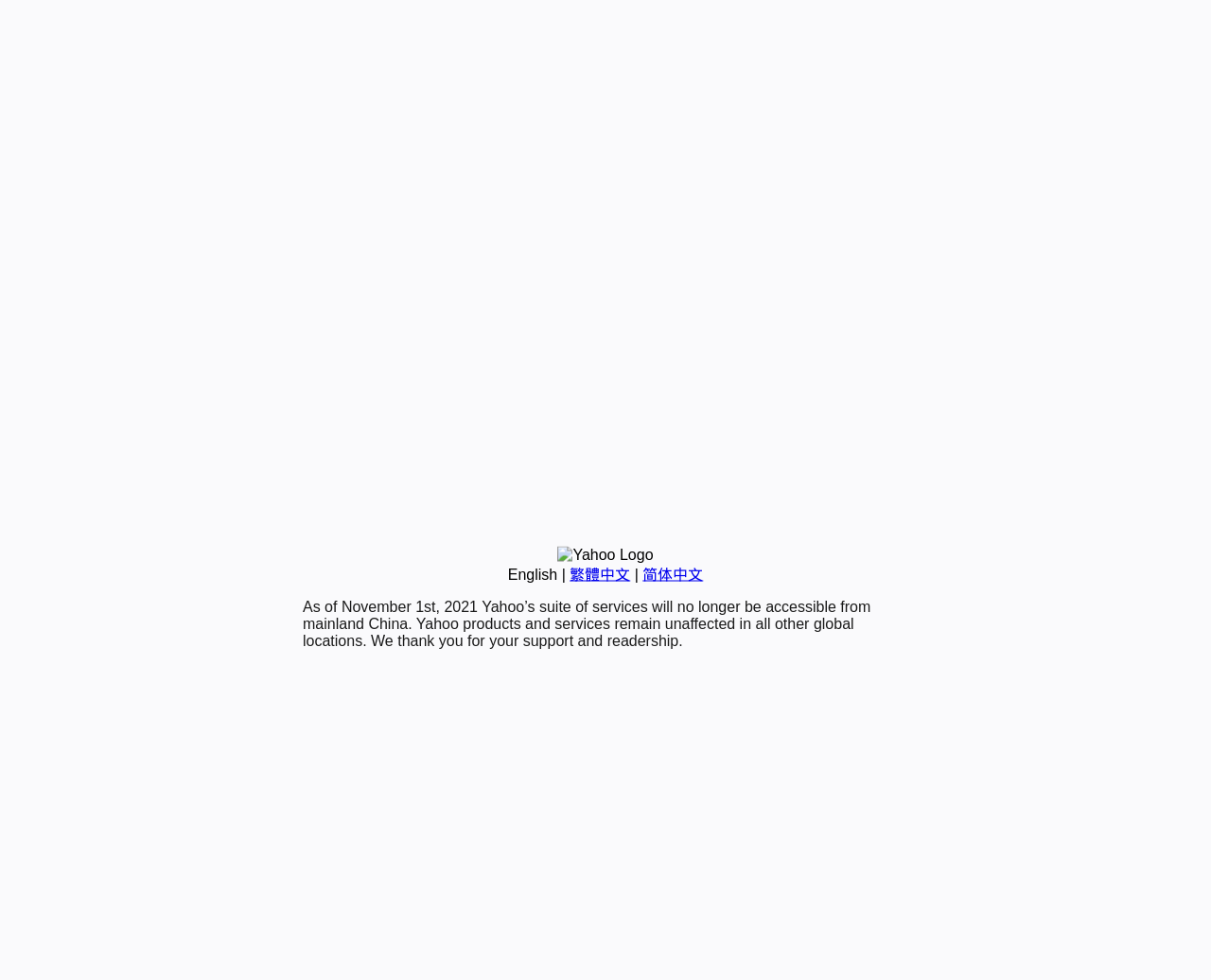Locate the UI element that matches the description 简体中文 in the webpage screenshot. Return the bounding box coordinates in the format (top-left x, top-left y, bottom-right x, bottom-right y), with values ranging from 0 to 1.

[0.531, 0.578, 0.581, 0.594]